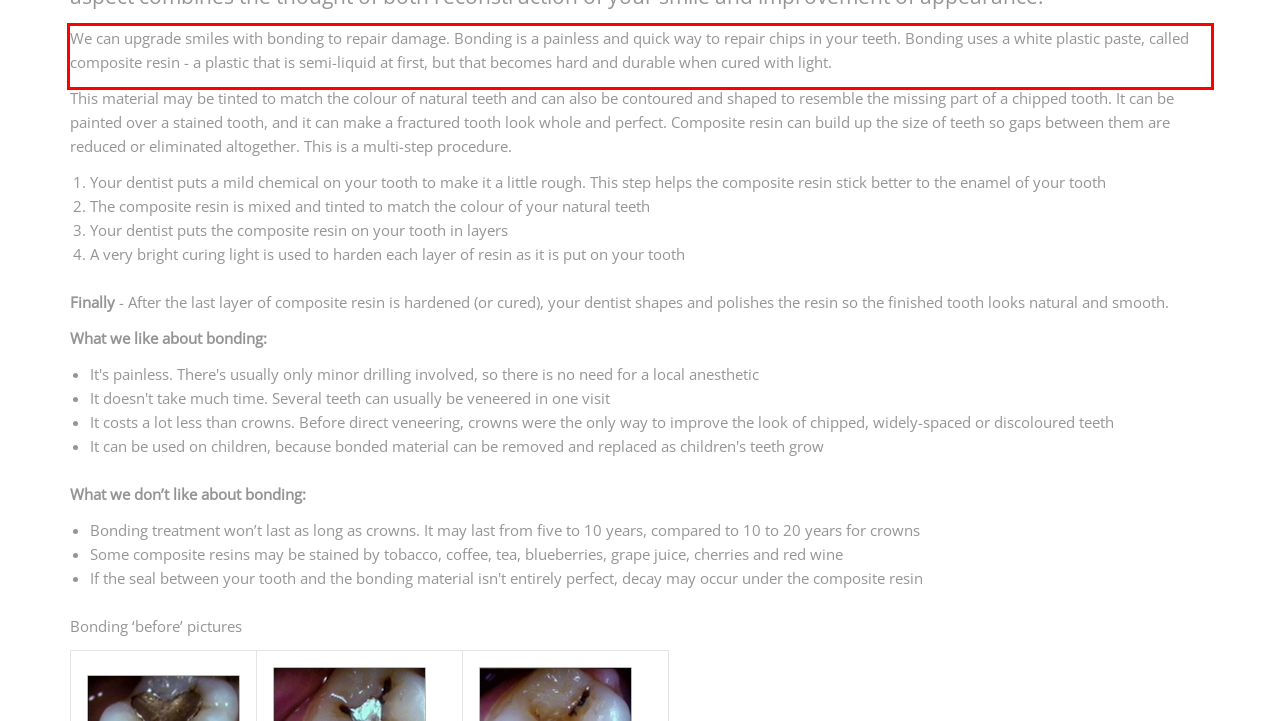Within the screenshot of a webpage, identify the red bounding box and perform OCR to capture the text content it contains.

We can upgrade smiles with bonding to repair damage. Bonding is a painless and quick way to repair chips in your teeth. Bonding uses a white plastic paste, called composite resin - a plastic that is semi-liquid at first, but that becomes hard and durable when cured with light.